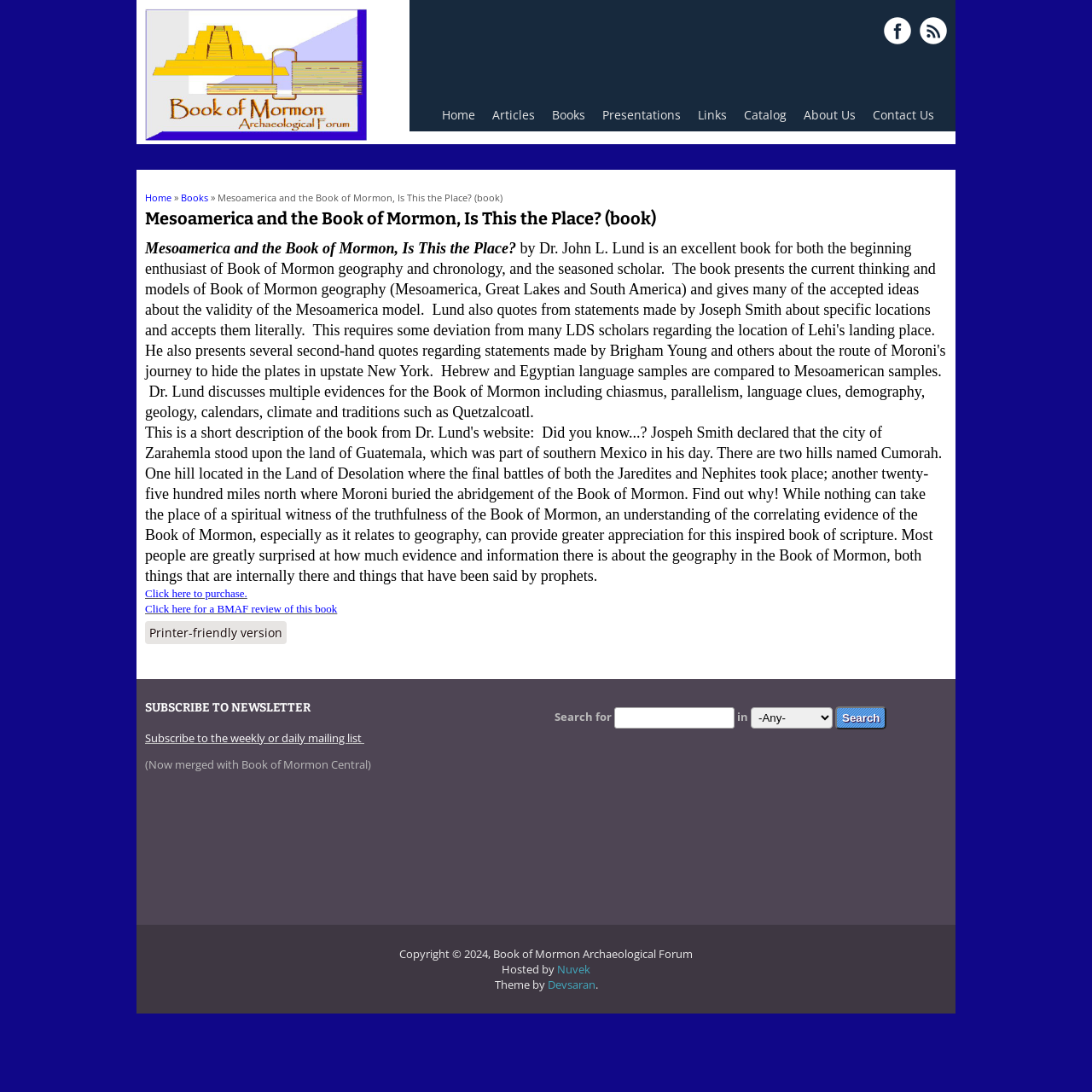How many links are there in the navigation menu?
Give a one-word or short-phrase answer derived from the screenshot.

8